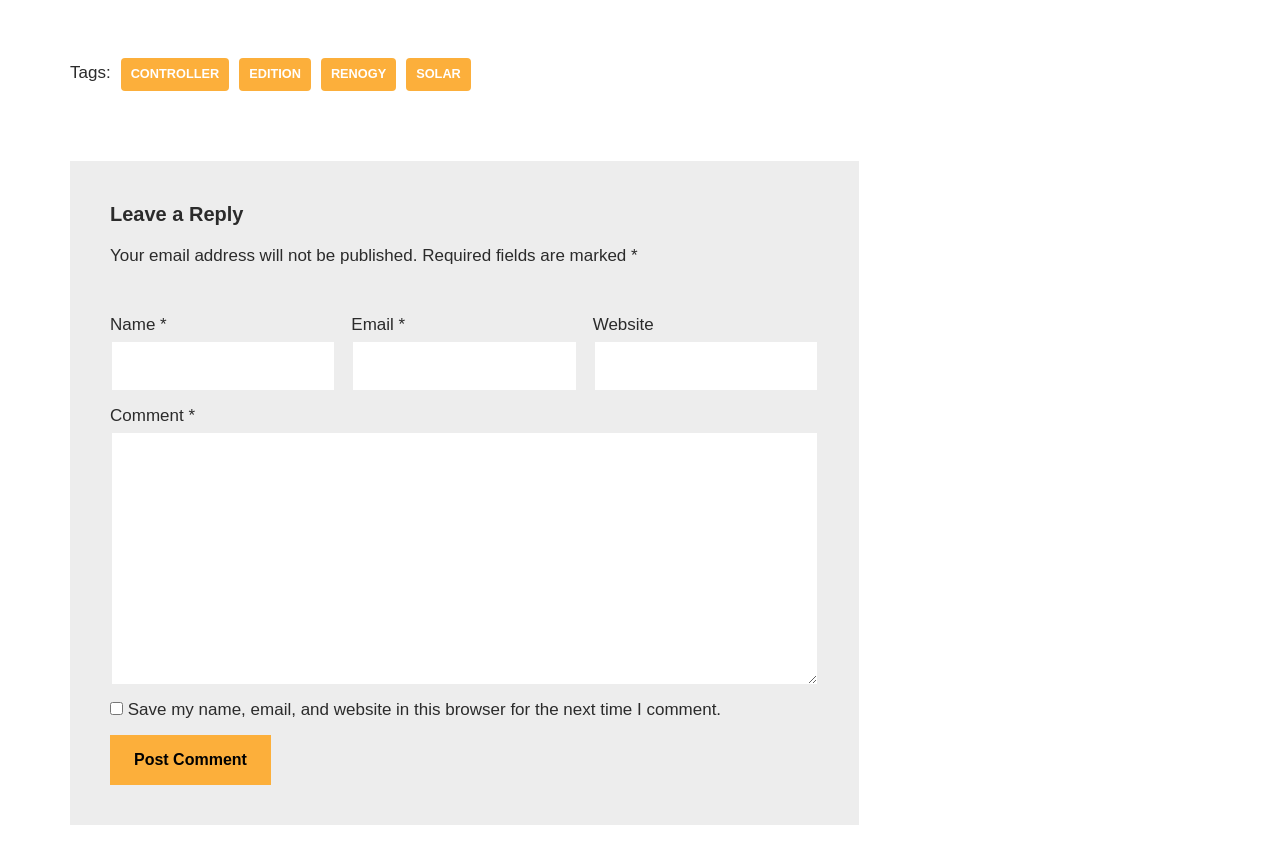Determine the bounding box coordinates of the region that needs to be clicked to achieve the task: "Write a comment".

[0.086, 0.513, 0.64, 0.816]